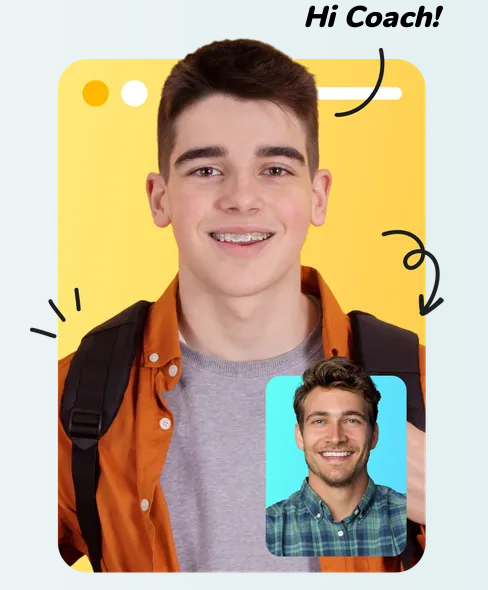Explain what is happening in the image with as much detail as possible.

The image features a young male student smiling warmly at the viewer while wearing a casual outfit, including a gray shirt and an orange jacket. He carries a backpack, signifying a connection to school life. In the background, a bright yellow backdrop creates a cheerful atmosphere, and the text "Hi Coach!" is playfully integrated into the design, suggesting an engaging, friendly interaction between the student and their coach. Additionally, a smaller image of a smiling male coach is positioned in the lower right corner, reinforcing the theme of mentorship and support within the coaching program. This layout embodies the spirit of a life coaching initiative aimed at teenagers, emphasizing encouragement and guidance in both academic and personal development.